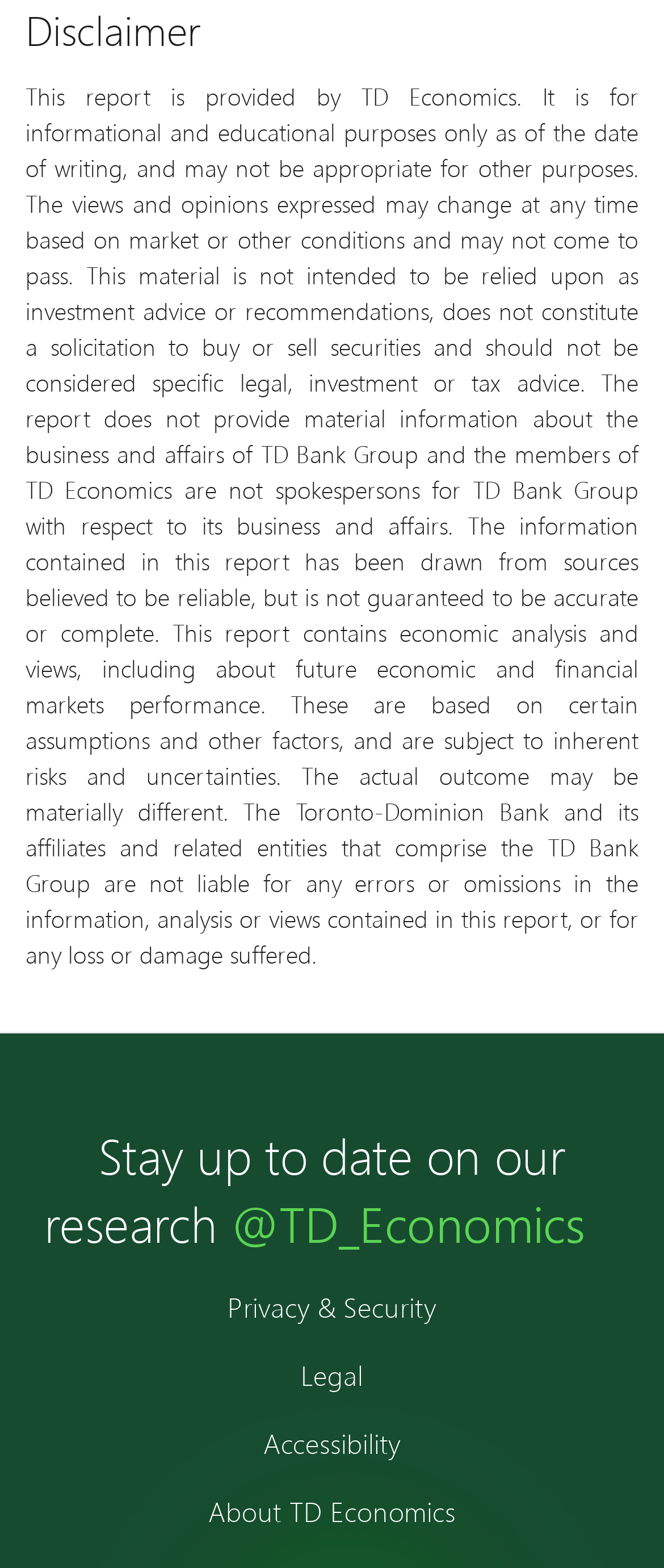From the given element description: "Legal", find the bounding box for the UI element. Provide the coordinates as four float numbers between 0 and 1, in the order [left, top, right, bottom].

[0.064, 0.869, 0.936, 0.886]